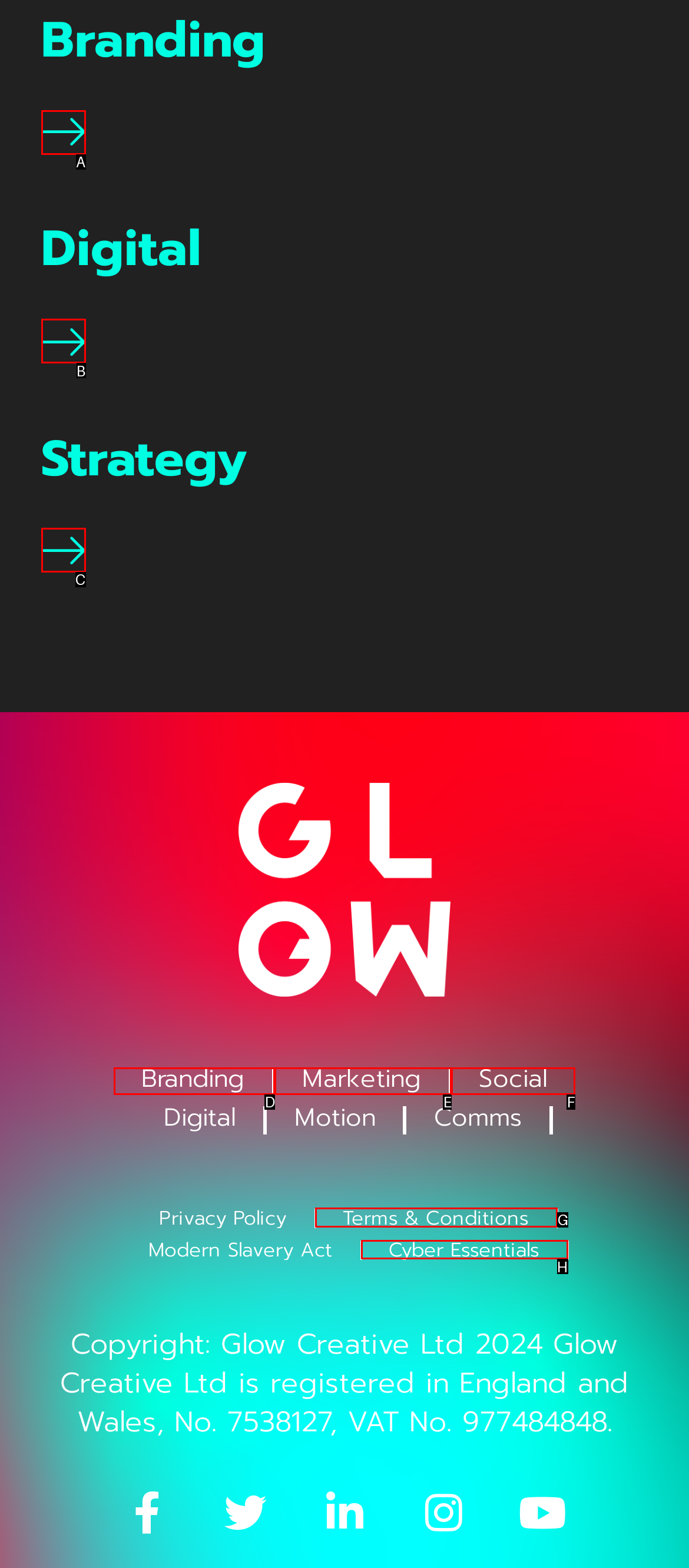To complete the task: Check the 'Cyber Essentials' link, select the appropriate UI element to click. Respond with the letter of the correct option from the given choices.

H